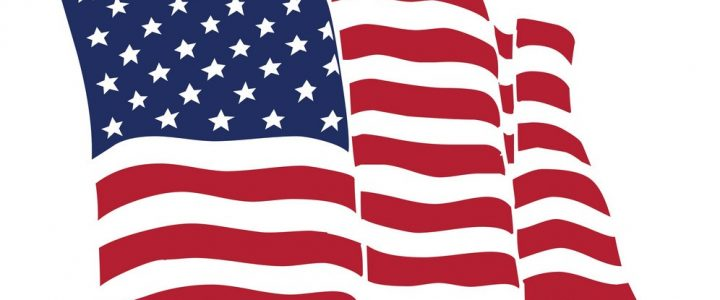Generate an elaborate caption that covers all aspects of the image.

The image features a stylized depiction of the American flag, showcasing vibrant red and white stripes flowing gracefully. The flag's blue field in the upper left corner is adorned with white stars, representing the unity of the states. This design captures the essence of patriotism and national pride, symbolizing the United States. The image is likely used in conjunction with an announcement about the closure of the Stonehouse on May 27, 2024, coinciding with the Memorial Day holiday, emphasizing a spirit of remembrance and celebration.